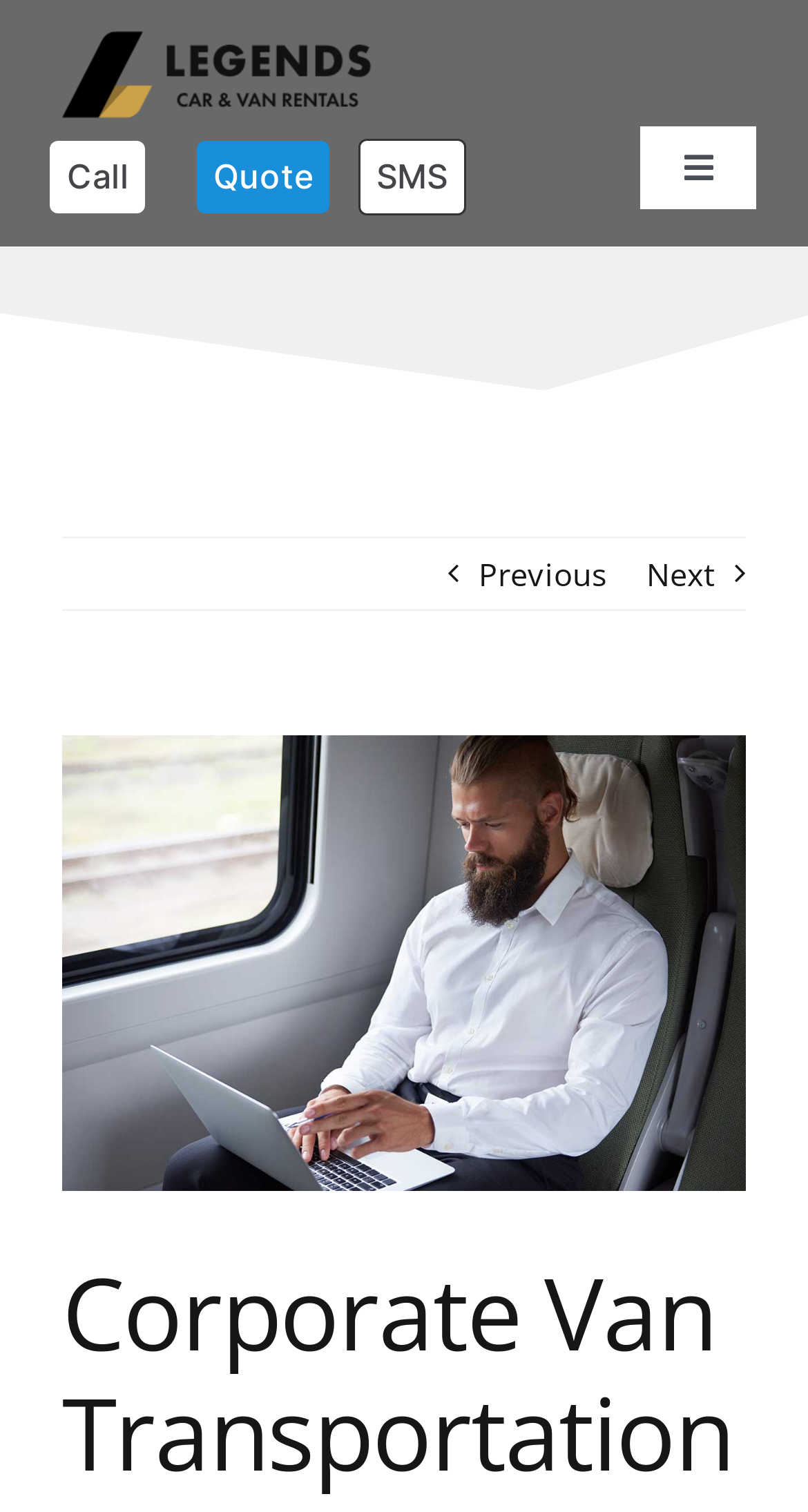What is the maximum capacity of the luxury executive sprinter van?
Please craft a detailed and exhaustive response to the question.

Based on the webpage, I found a link 'Corporate Van Transportation' which suggests that the webpage is about corporate transportation vehicles. Then, I found a heading 'Corporate Van Transportation' which implies that the webpage is about van transportation. Finally, I inferred that the luxury executive sprinter van is a type of corporate transportation vehicle, and the maximum capacity is 15 people.